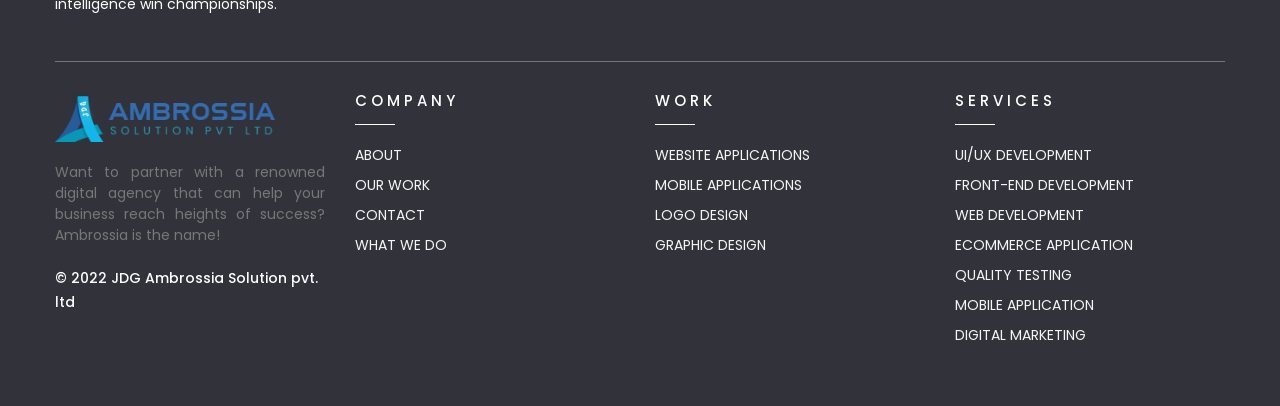Provide a brief response in the form of a single word or phrase:
What is the copyright year mentioned at the bottom of the webpage?

2022